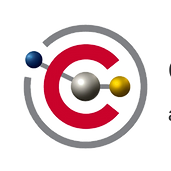What does the logo of C2MCI reflect?
Based on the content of the image, thoroughly explain and answer the question.

According to the caption, the logo of C2MCI reflects a blend of science and technology, which resonates with the institute's mission to advance in both academic and practical applications.